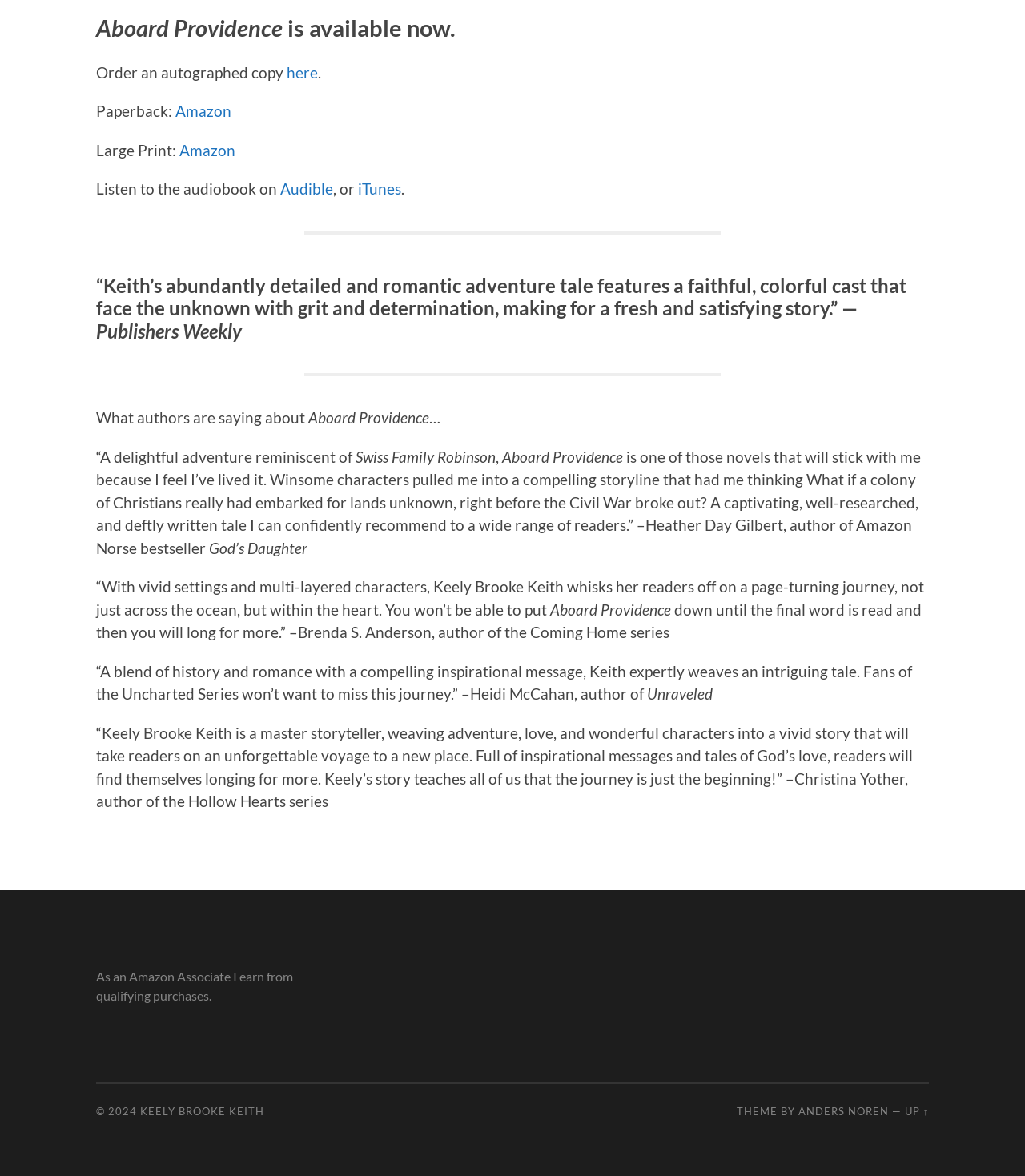Find the bounding box of the web element that fits this description: "Amazon".

[0.171, 0.087, 0.226, 0.102]